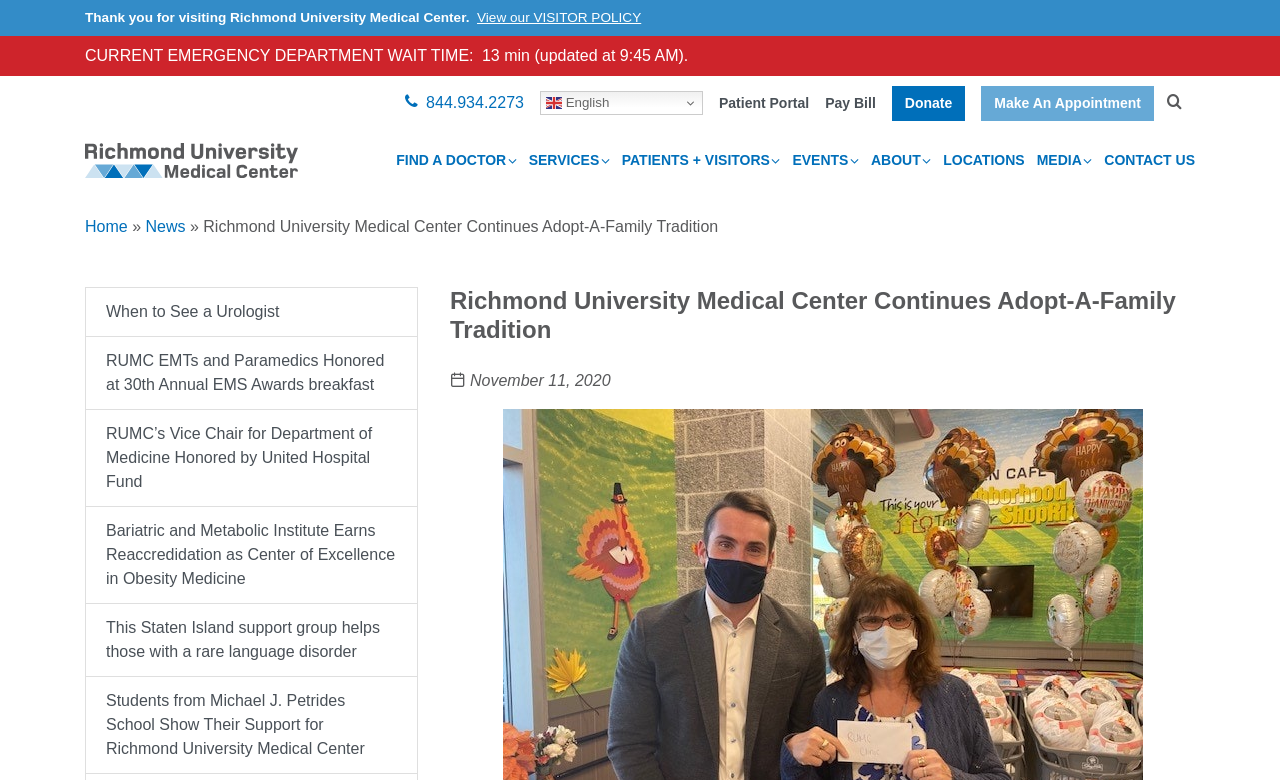Determine the bounding box coordinates of the section I need to click to execute the following instruction: "Click on Sude Almus". Provide the coordinates as four float numbers between 0 and 1, i.e., [left, top, right, bottom].

None